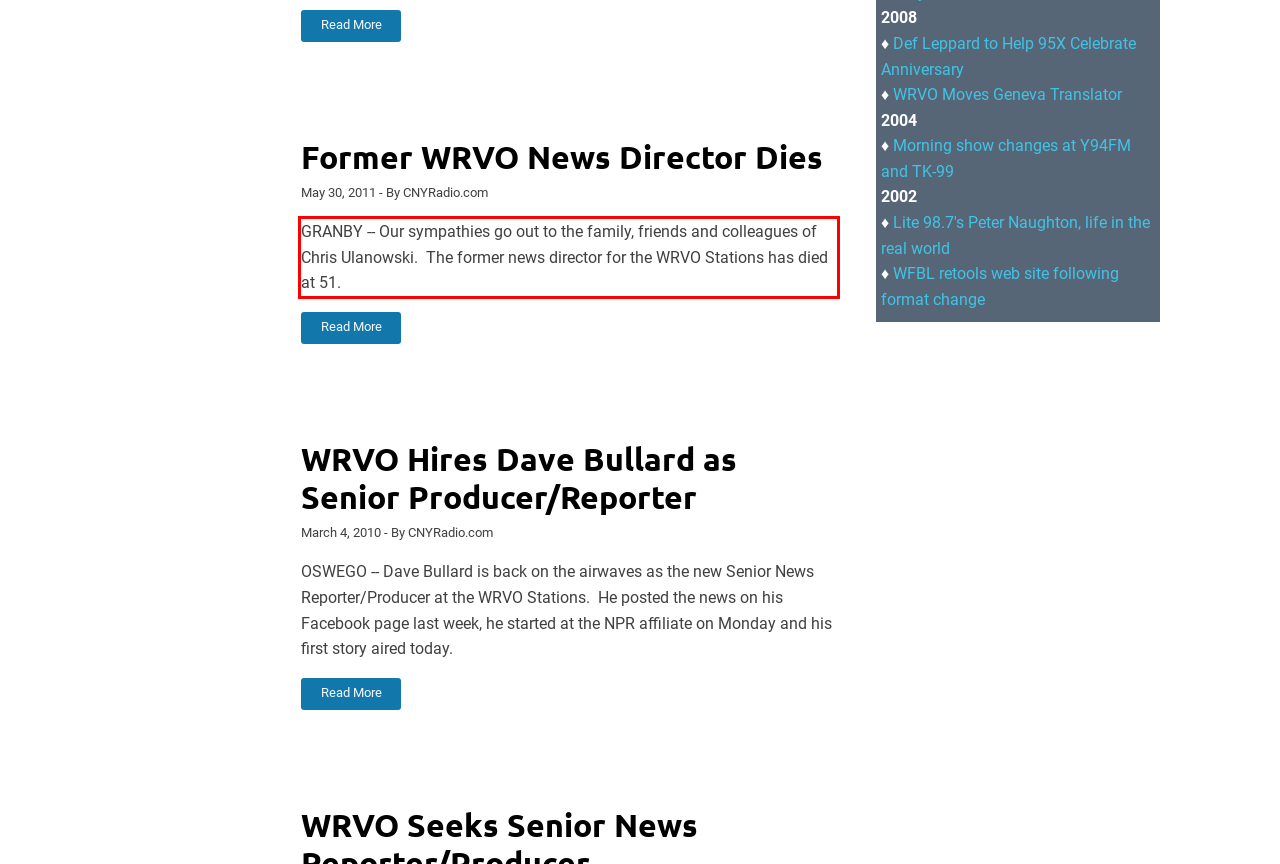Please perform OCR on the text within the red rectangle in the webpage screenshot and return the text content.

GRANBY -- Our sympathies go out to the family, friends and colleagues of Chris Ulanowski. The former news director for the WRVO Stations has died at 51.